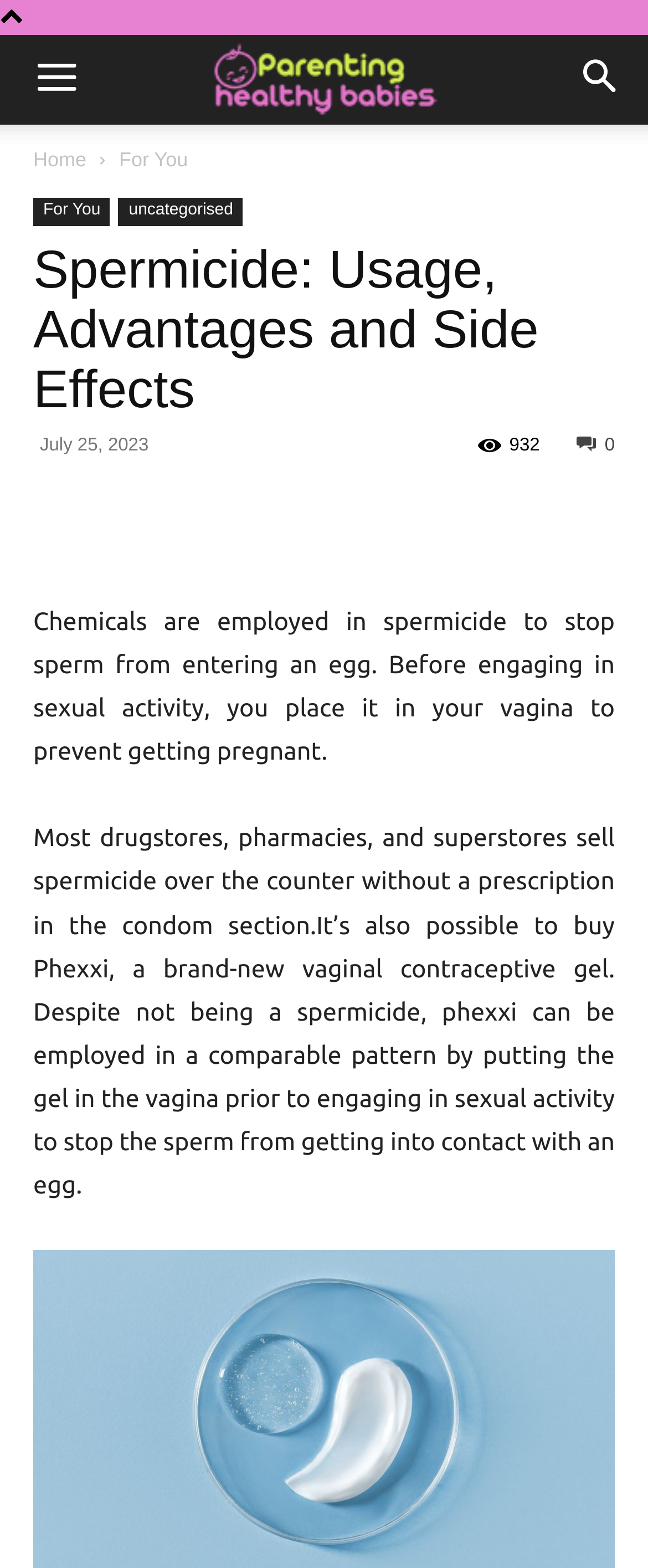Respond to the question below with a single word or phrase:
What is the date of the webpage's content?

July 25, 2023